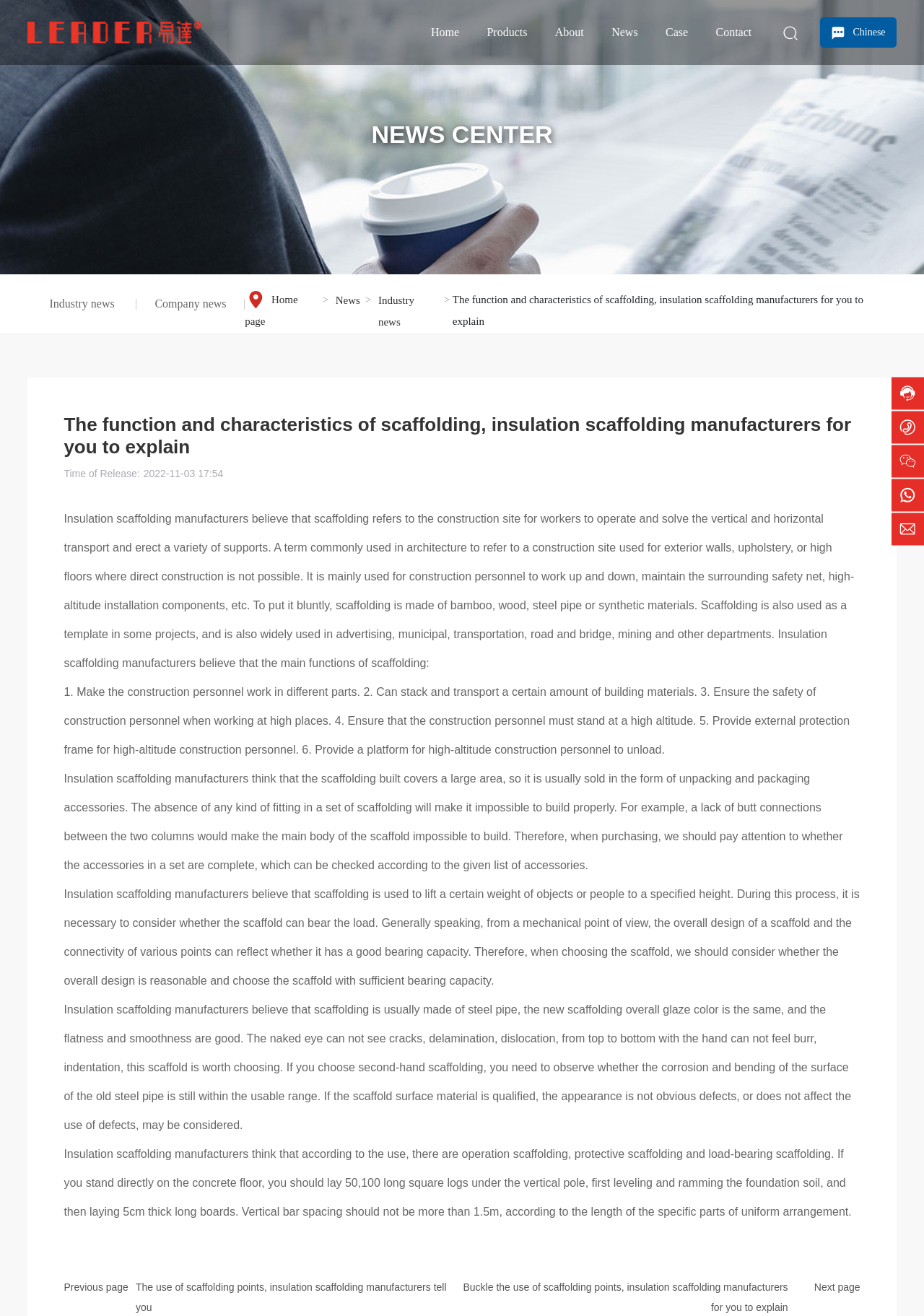Please identify the bounding box coordinates of the element I should click to complete this instruction: 'Click the 'News' link'. The coordinates should be given as four float numbers between 0 and 1, like this: [left, top, right, bottom].

[0.647, 0.0, 0.705, 0.049]